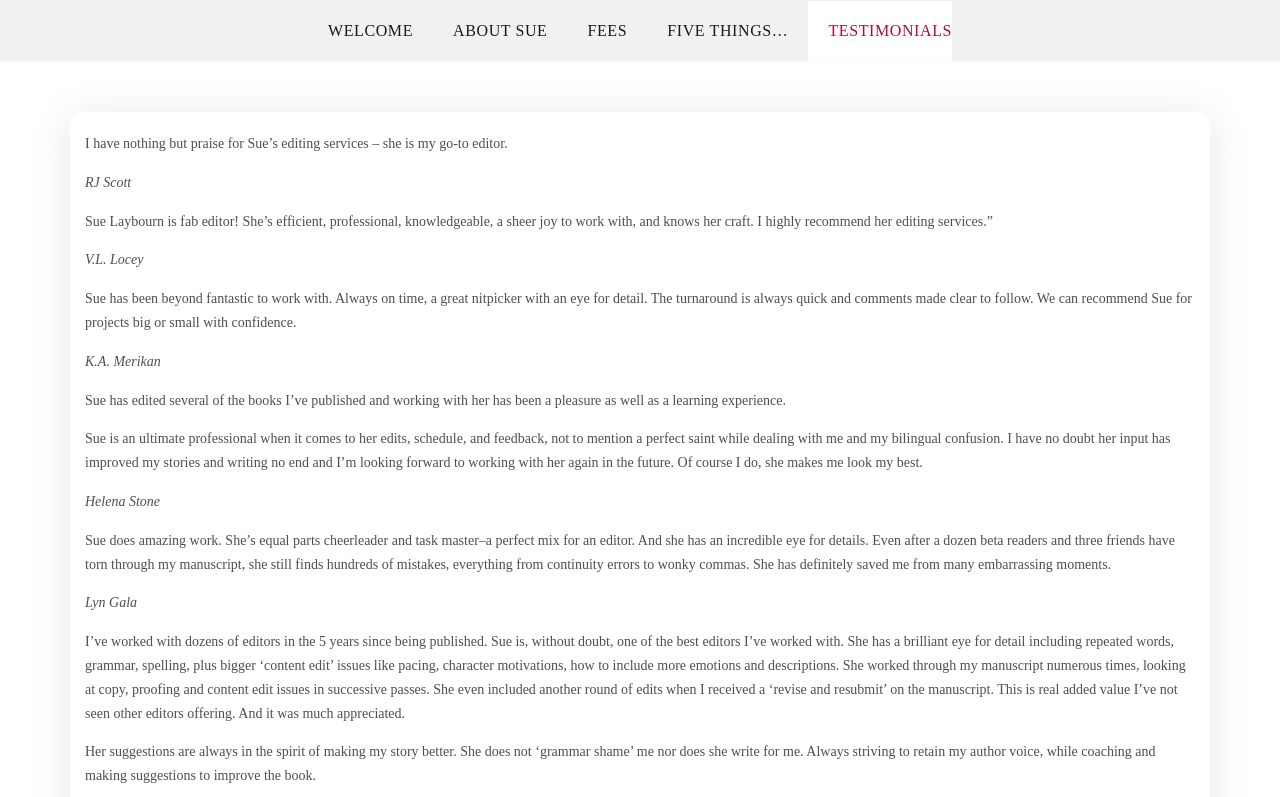Identify the coordinates of the bounding box for the element described below: "Testimonials". Return the coordinates as four float numbers between 0 and 1: [left, top, right, bottom].

[0.632, 0.001, 0.744, 0.077]